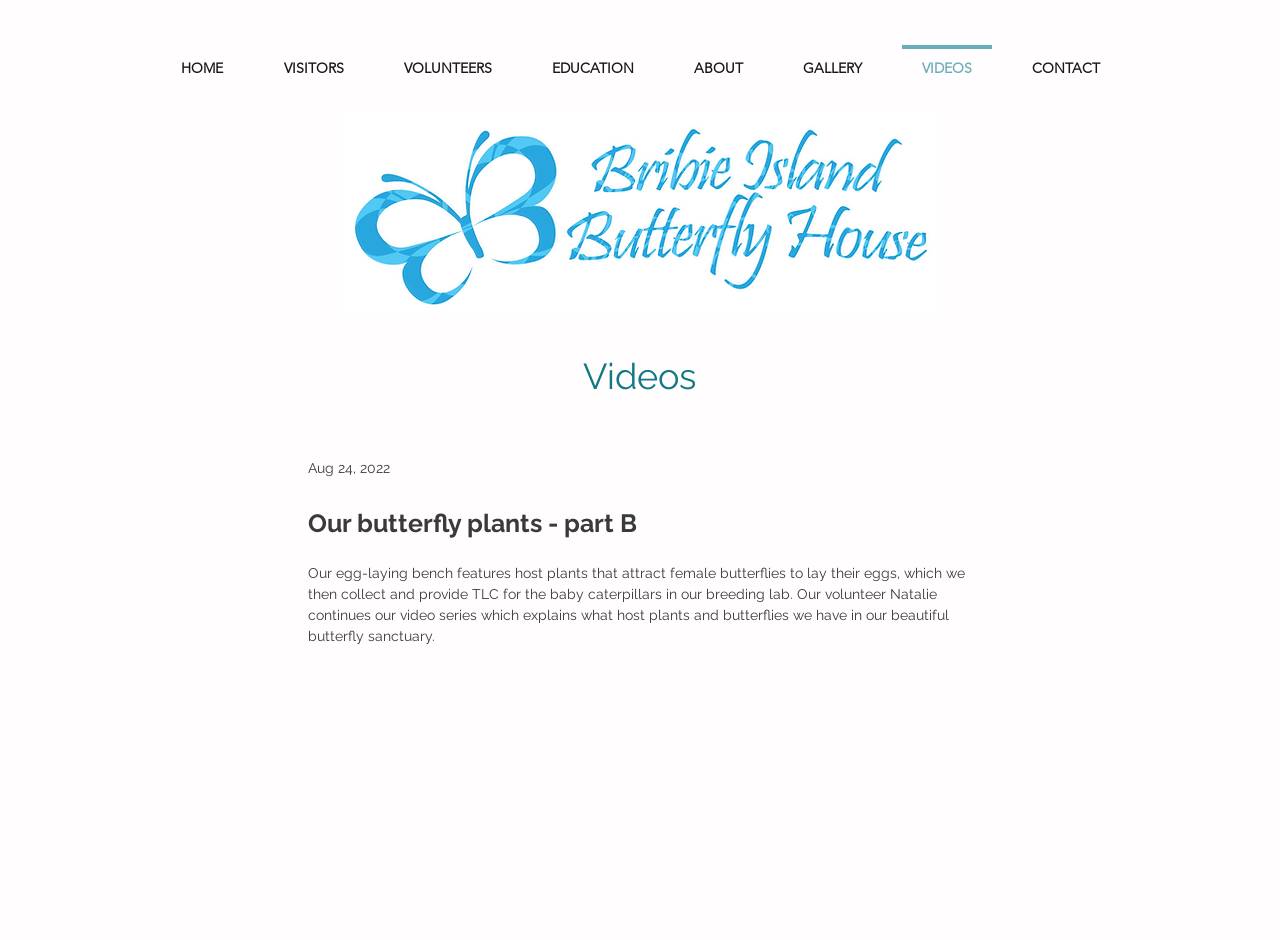Respond to the question below with a single word or phrase:
What is the date of the video 'Our butterfly plants - part B'?

Aug 24, 2022